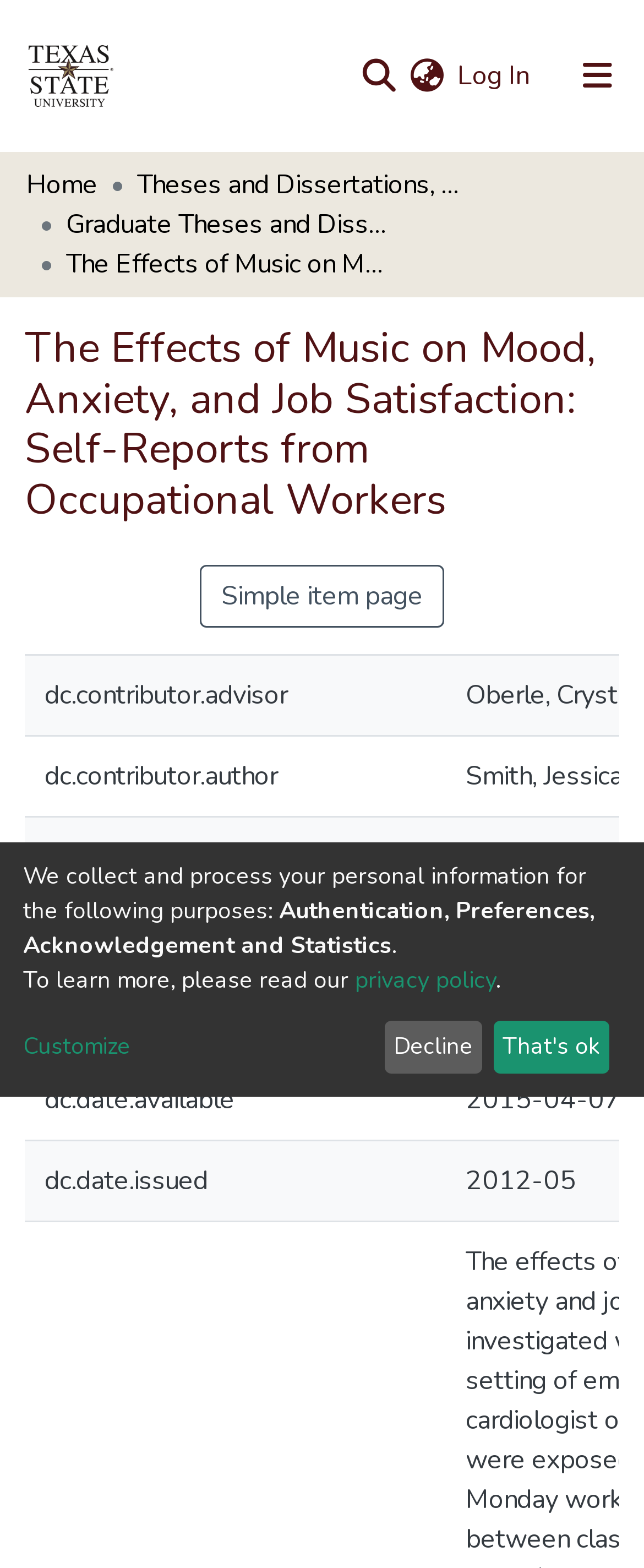What is the purpose of the search bar?
From the image, respond using a single word or phrase.

To search